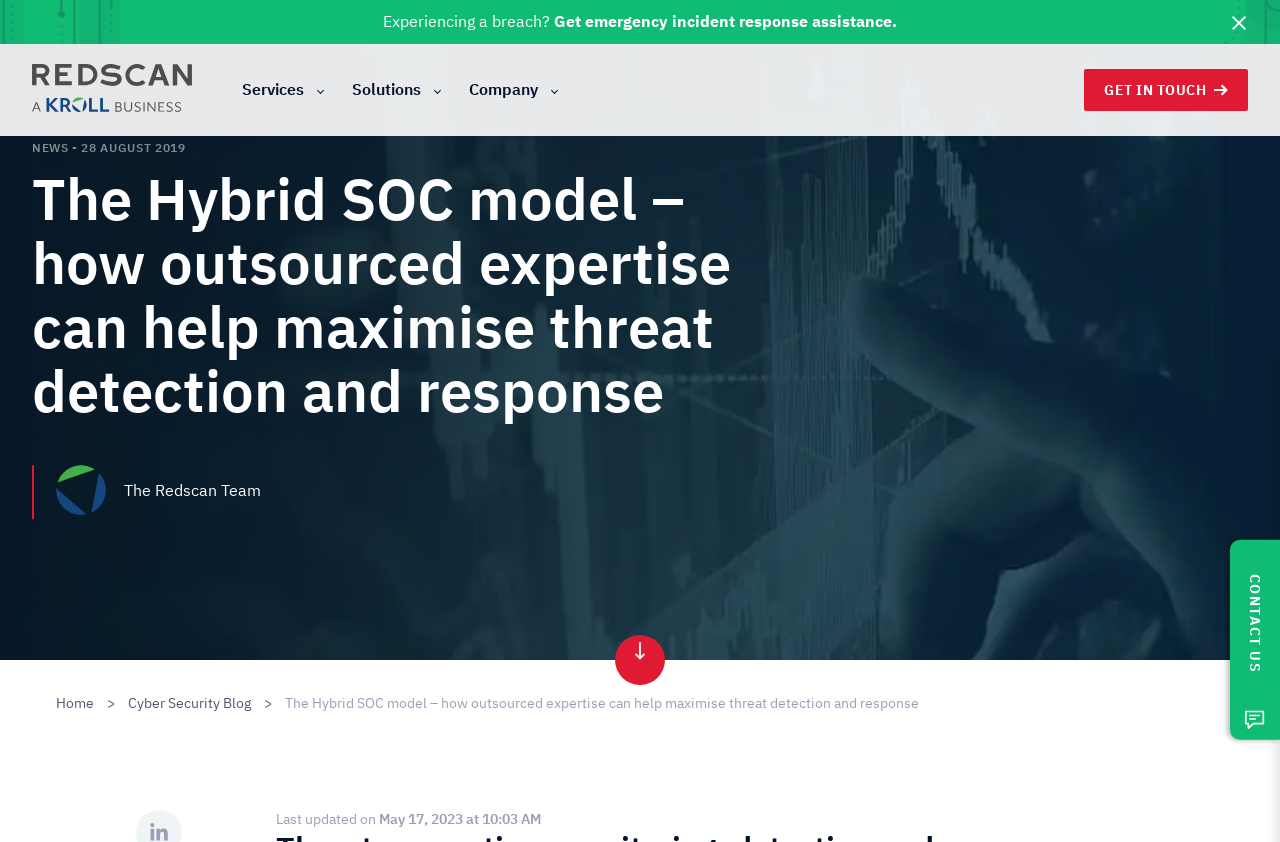Locate the bounding box of the UI element with the following description: "Get emergency incident response assistance".

[0.433, 0.014, 0.697, 0.037]